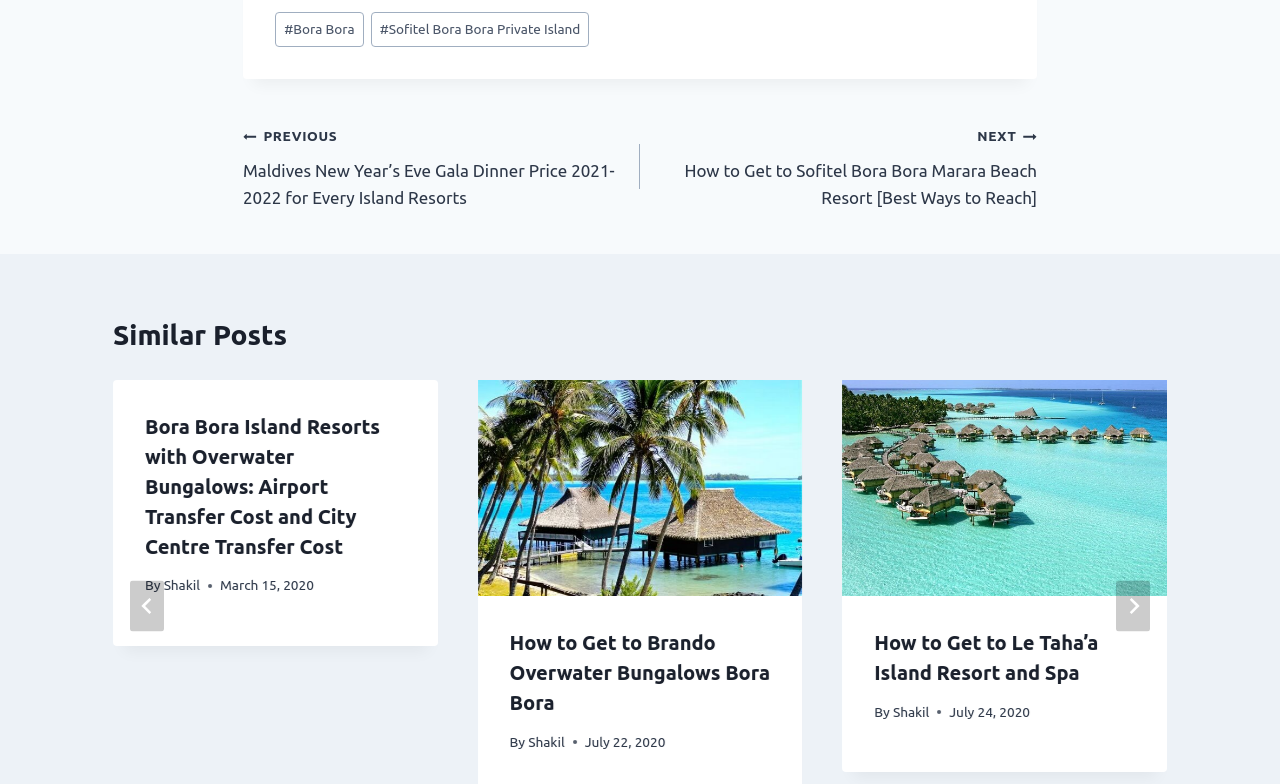Please specify the coordinates of the bounding box for the element that should be clicked to carry out this instruction: "Click on the 'How to Get to Brando Overwater Bungalows Bora Bora' link". The coordinates must be four float numbers between 0 and 1, formatted as [left, top, right, bottom].

[0.373, 0.484, 0.627, 0.76]